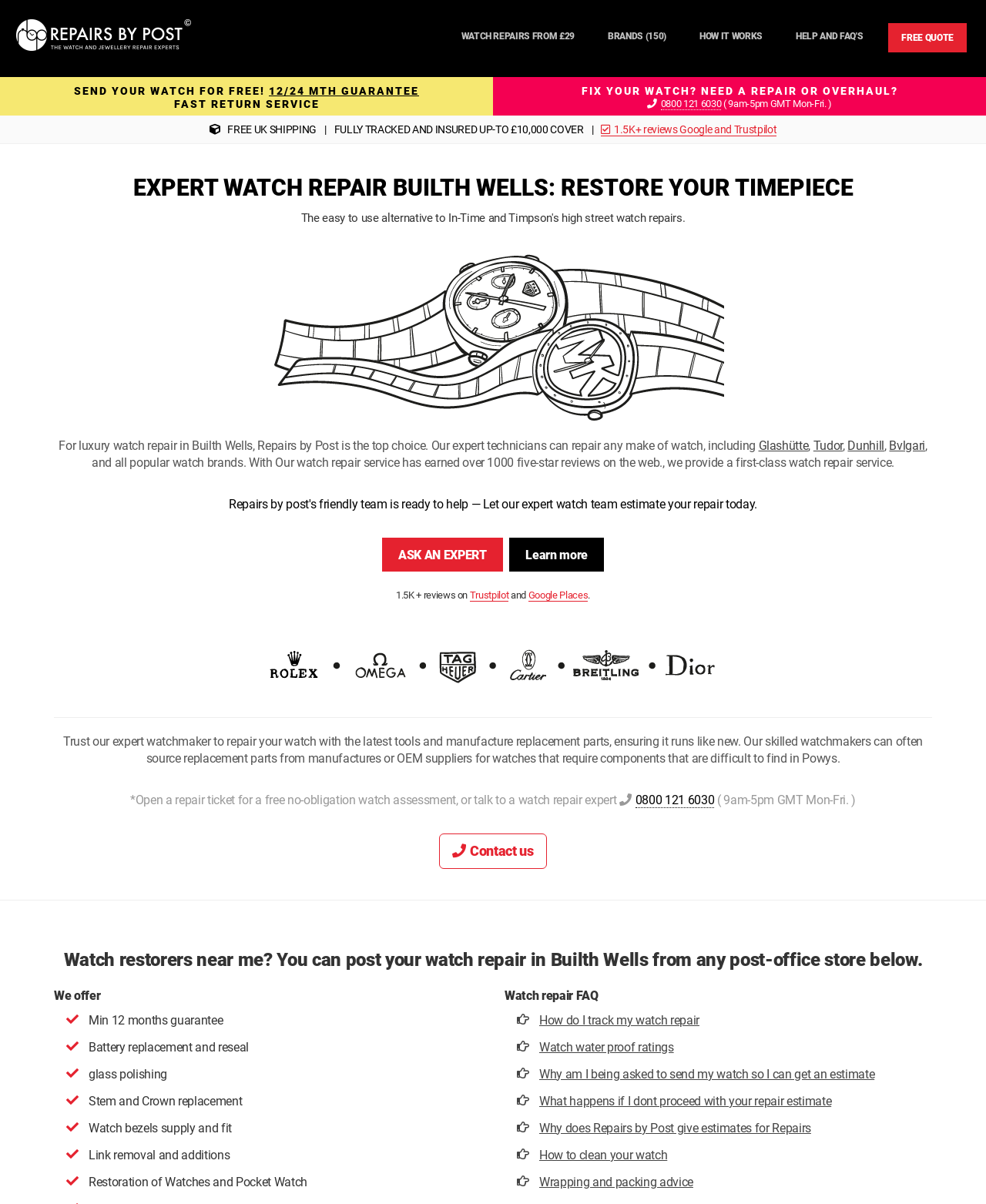Locate the bounding box coordinates of the area where you should click to accomplish the instruction: "Click on 'WATCH REPAIRS FROM £29'".

[0.46, 0.019, 0.591, 0.041]